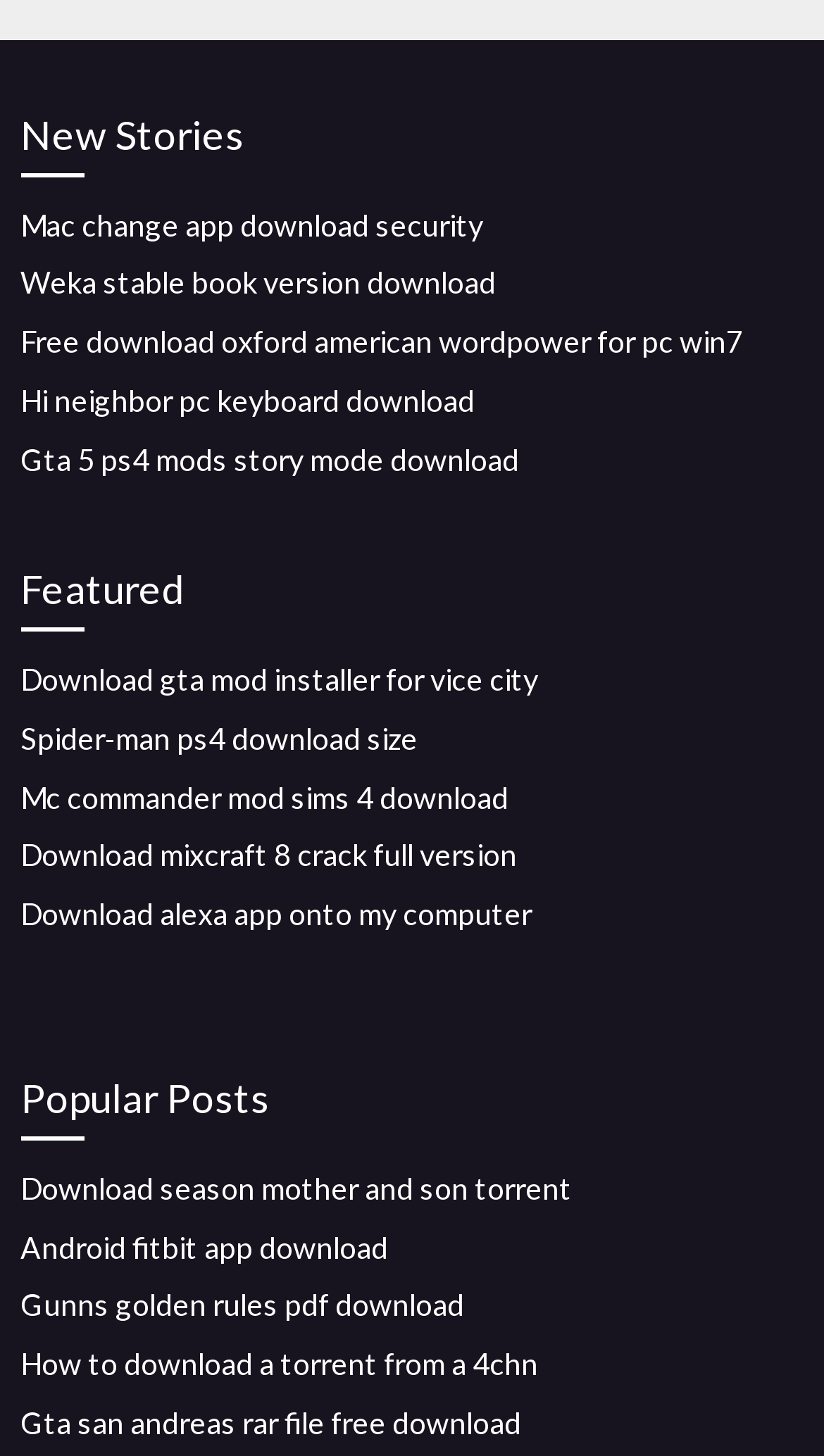Answer the following query with a single word or phrase:
What is the topic of the first link under 'New Stories'?

Mac app download security